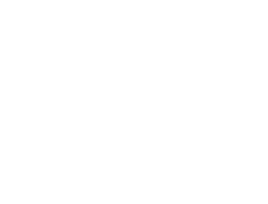Where is the image positioned?
Based on the image, give a one-word or short phrase answer.

Related Products section